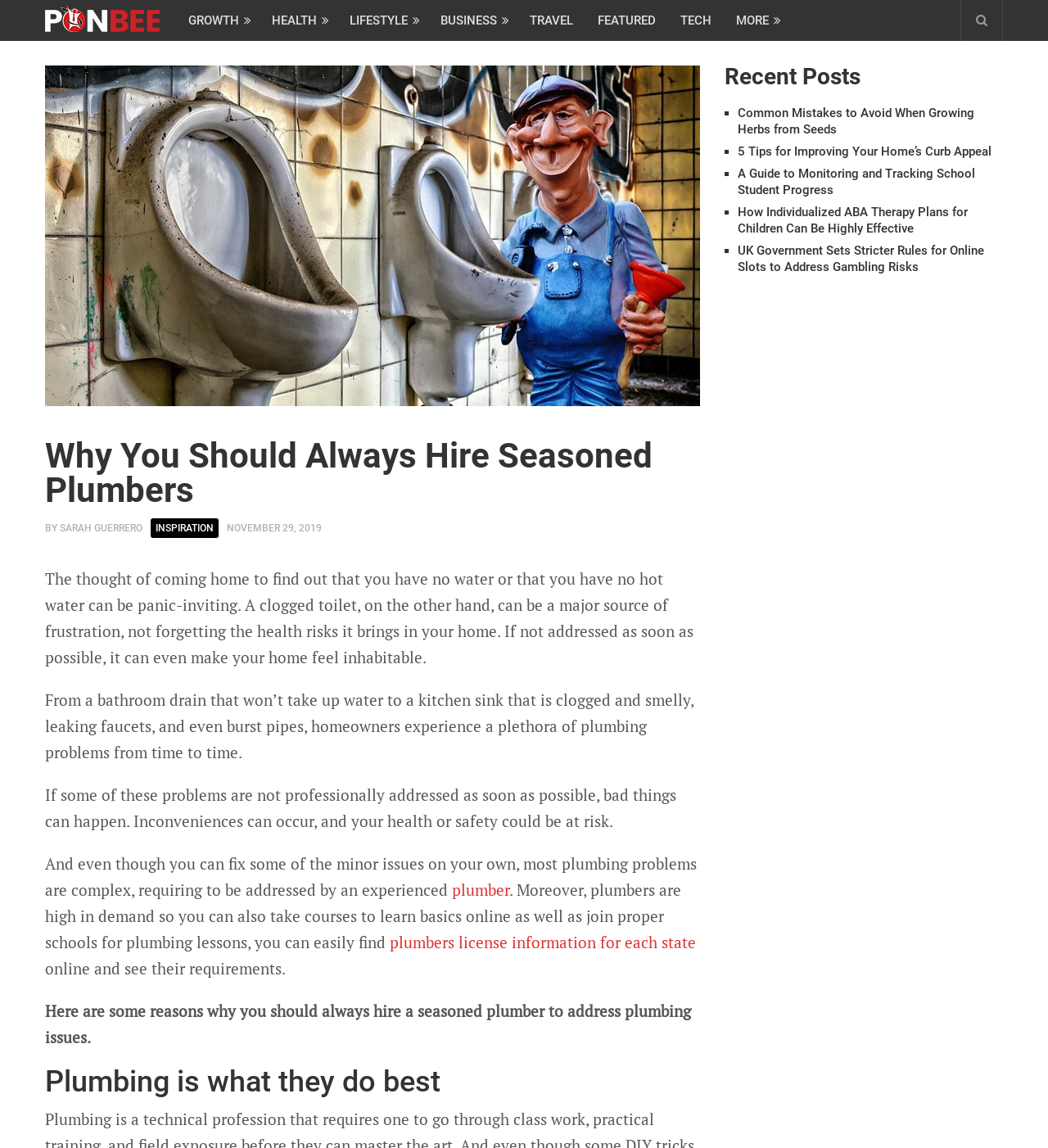Find the bounding box of the UI element described as: "Travel". The bounding box coordinates should be given as four float values between 0 and 1, i.e., [left, top, right, bottom].

[0.494, 0.0, 0.559, 0.036]